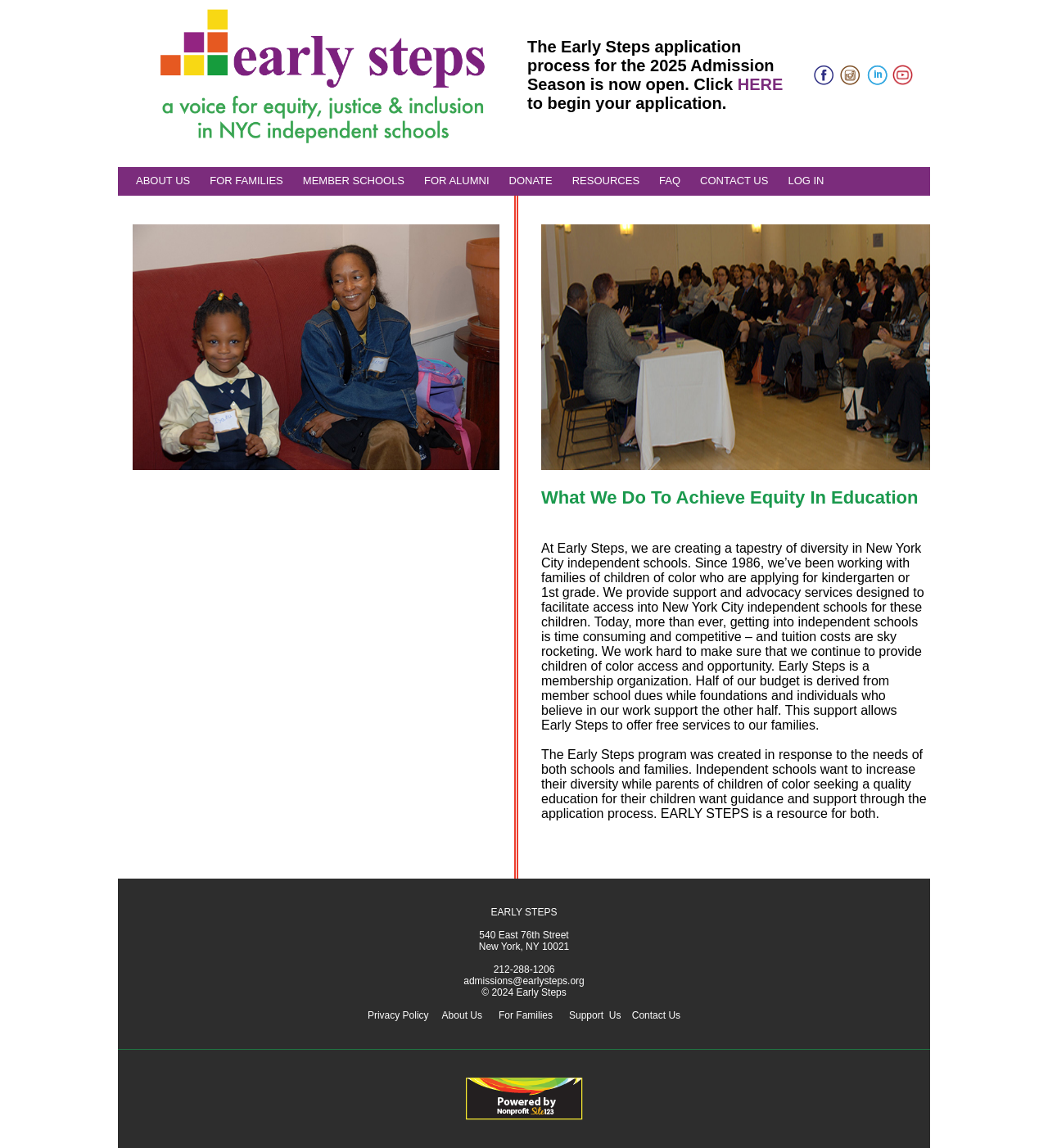Determine the bounding box coordinates for the area you should click to complete the following instruction: "View FAQ".

[0.629, 0.152, 0.649, 0.163]